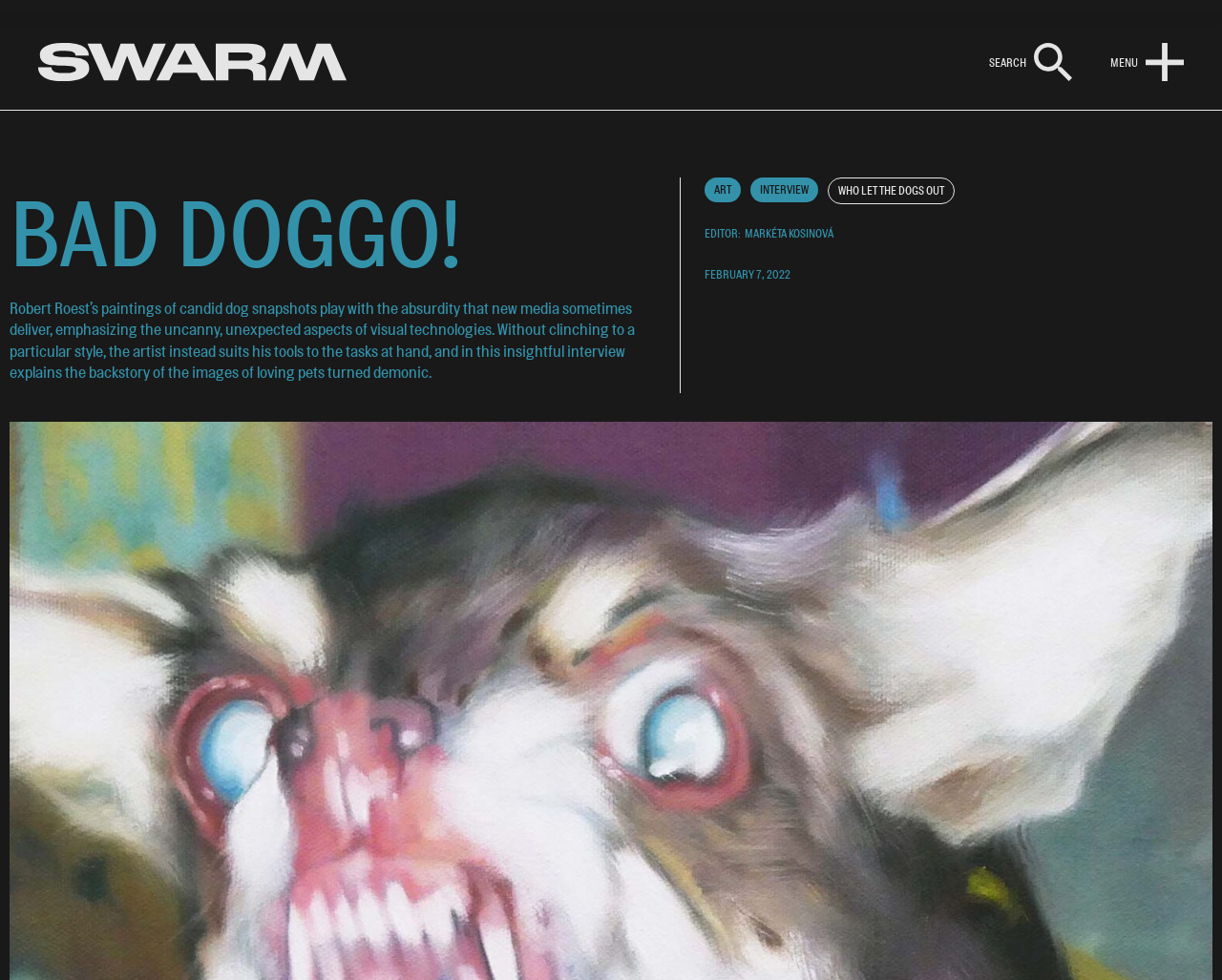Given the description "WHO LET THE DOGS OUT", determine the bounding box of the corresponding UI element.

[0.677, 0.181, 0.781, 0.209]